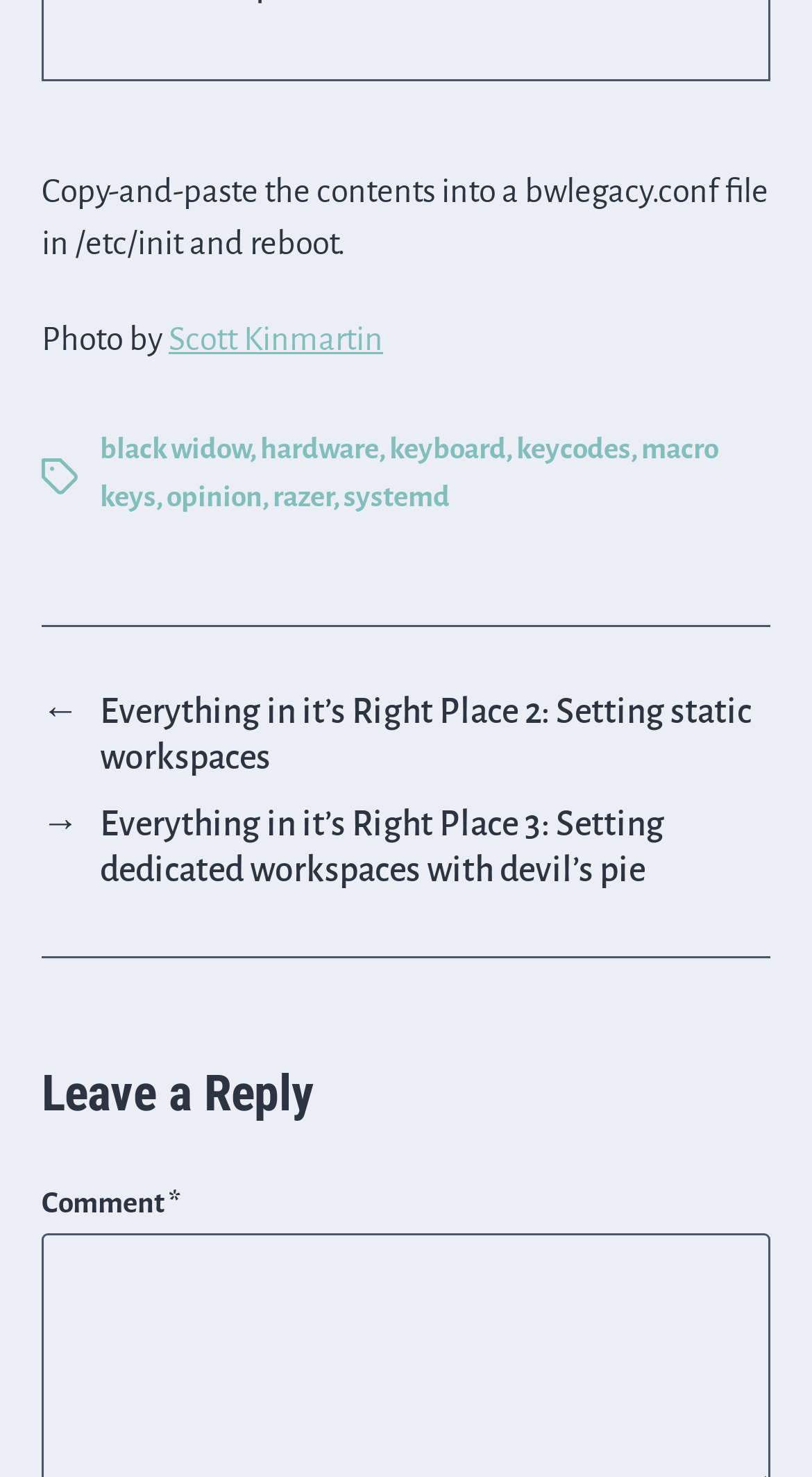Please determine the bounding box coordinates for the UI element described as: "systemd".

[0.423, 0.326, 0.554, 0.347]